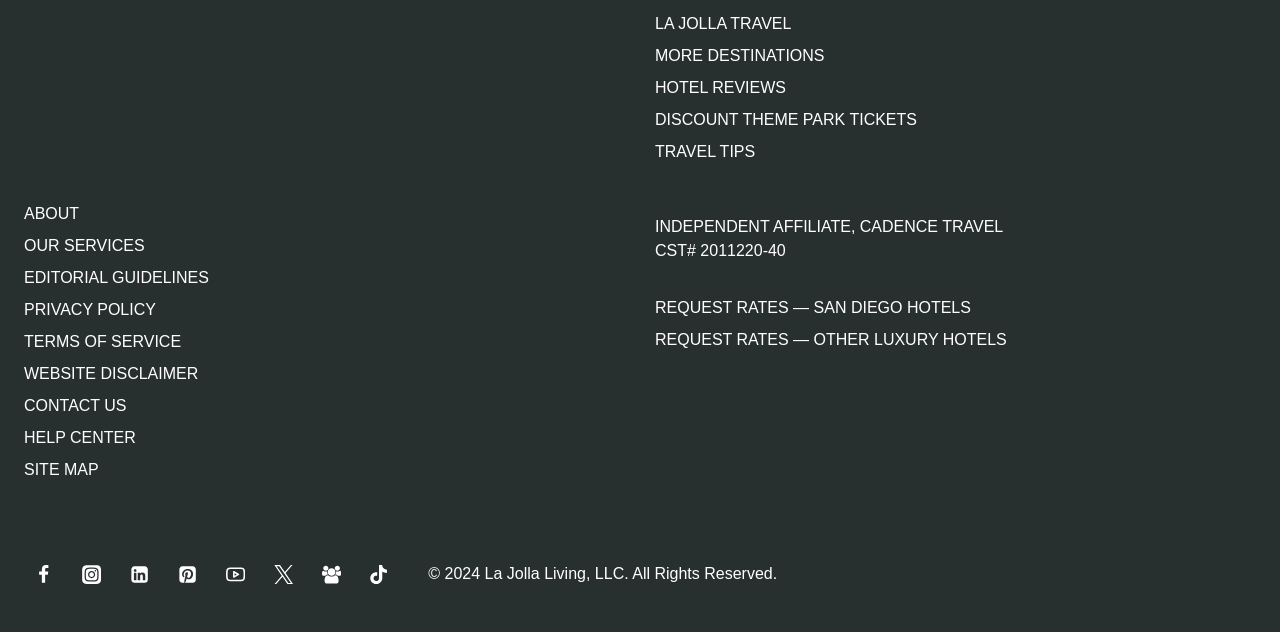What is the copyright year mentioned at the bottom of the page?
Please respond to the question with a detailed and informative answer.

I found a StaticText element at the bottom of the page with the text '© 2024 La Jolla Living, LLC. All Rights Reserved.', which indicates that the copyright year is 2024.